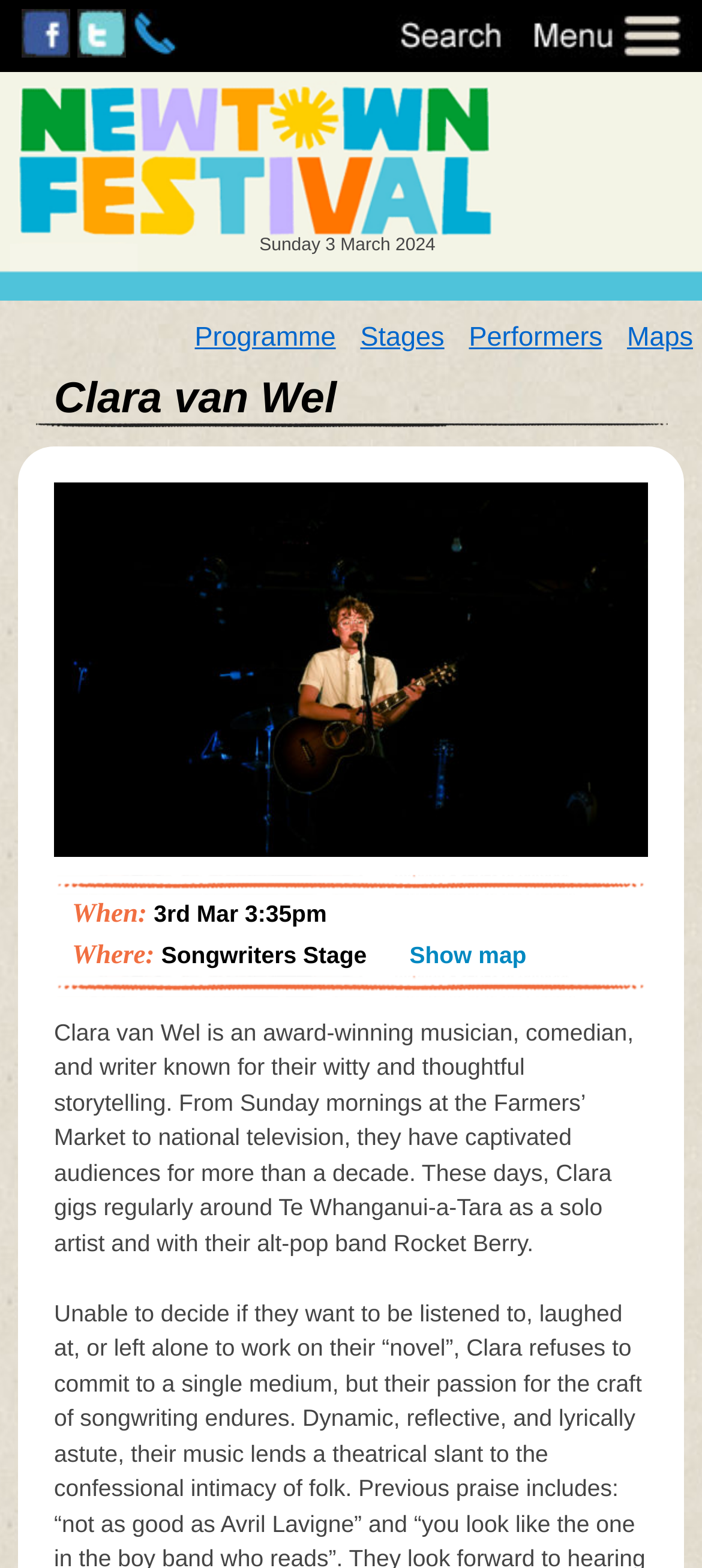What is the name of Clara van Wel's band?
Using the image as a reference, answer with just one word or a short phrase.

Rocket Berry